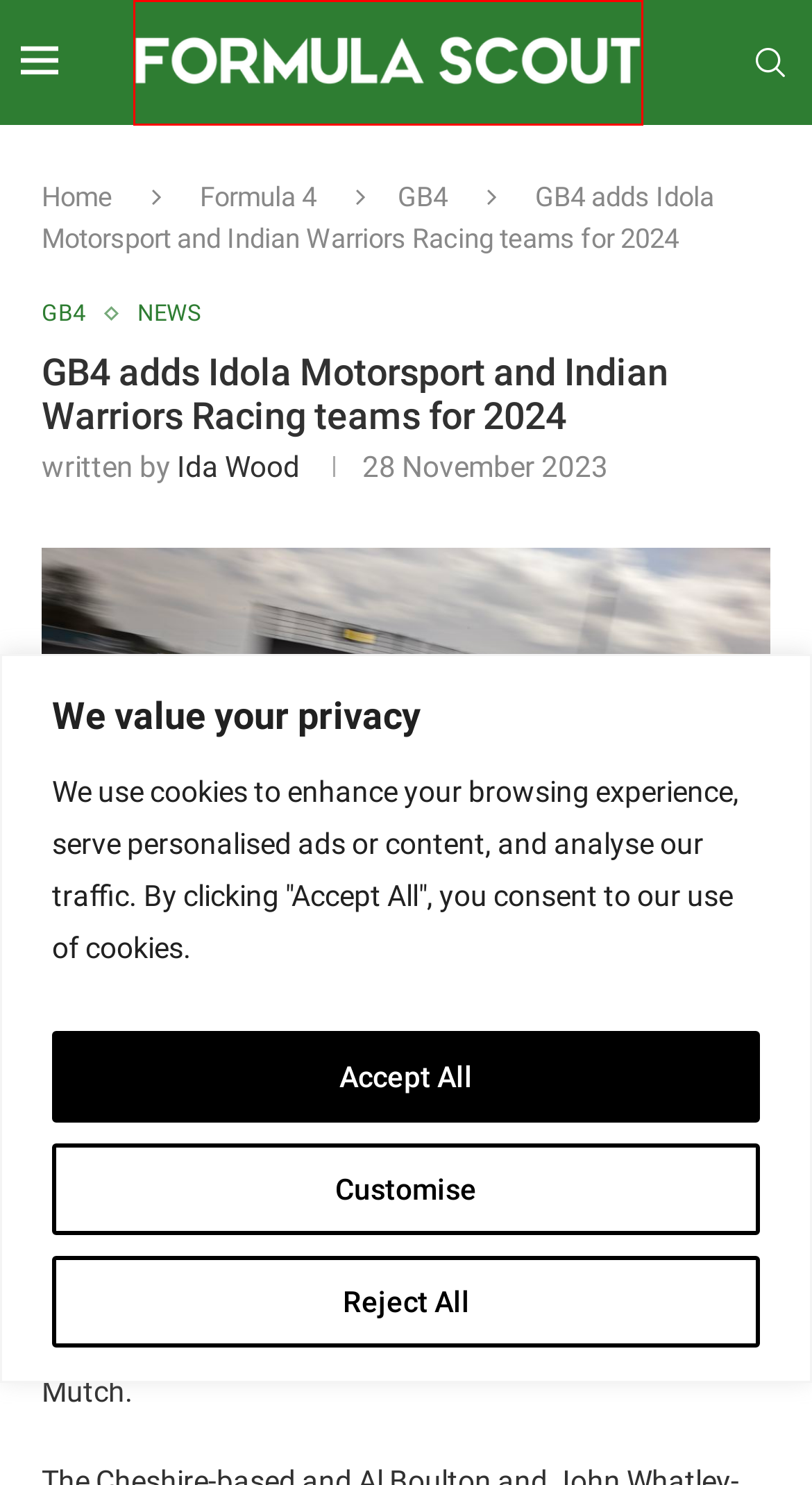Review the screenshot of a webpage containing a red bounding box around an element. Select the description that best matches the new webpage after clicking the highlighted element. The options are:
A. Arden Archives - Formula Scout
B. News Archives - Formula Scout
C. Formula 2 Archives - Formula Scout
D. Formula Scout - Junior single-seater racing news and features from F1, F2, F3, F4 and more
E. Ida Wood, Author at Formula Scout
F. Road to Indy Archives - Formula Scout
G. GB4 Archives - Formula Scout
H. Formula 4 Archives - Formula Scout

D